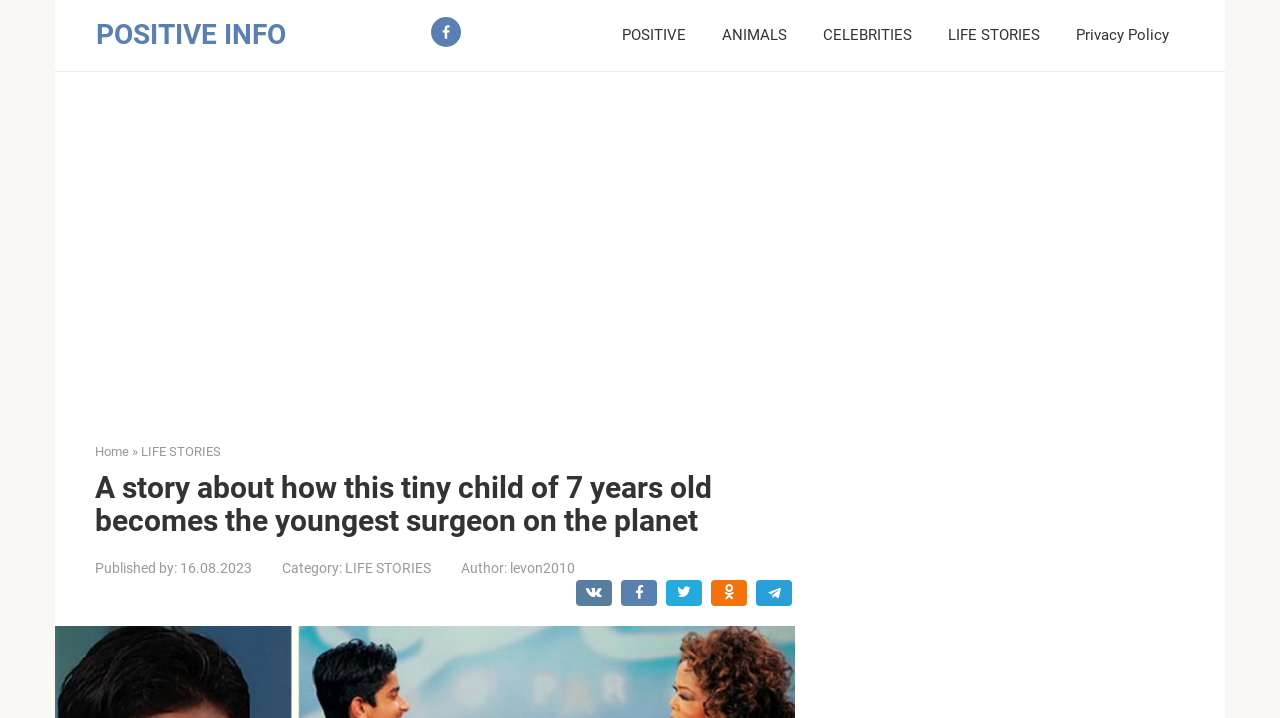Extract the bounding box of the UI element described as: "Services".

None